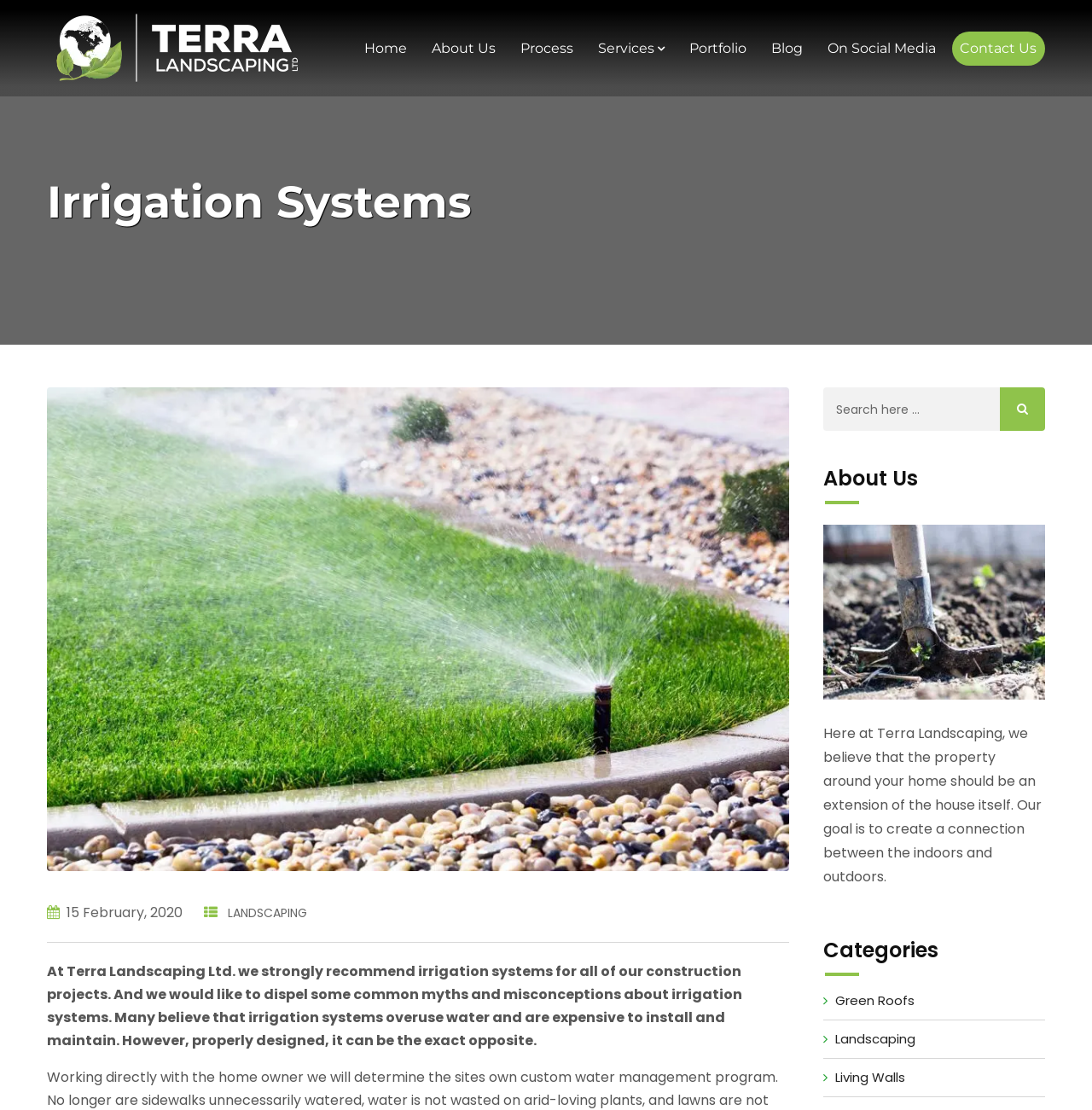Locate the bounding box coordinates of the element that should be clicked to execute the following instruction: "Click the Home link".

[0.326, 0.028, 0.38, 0.059]